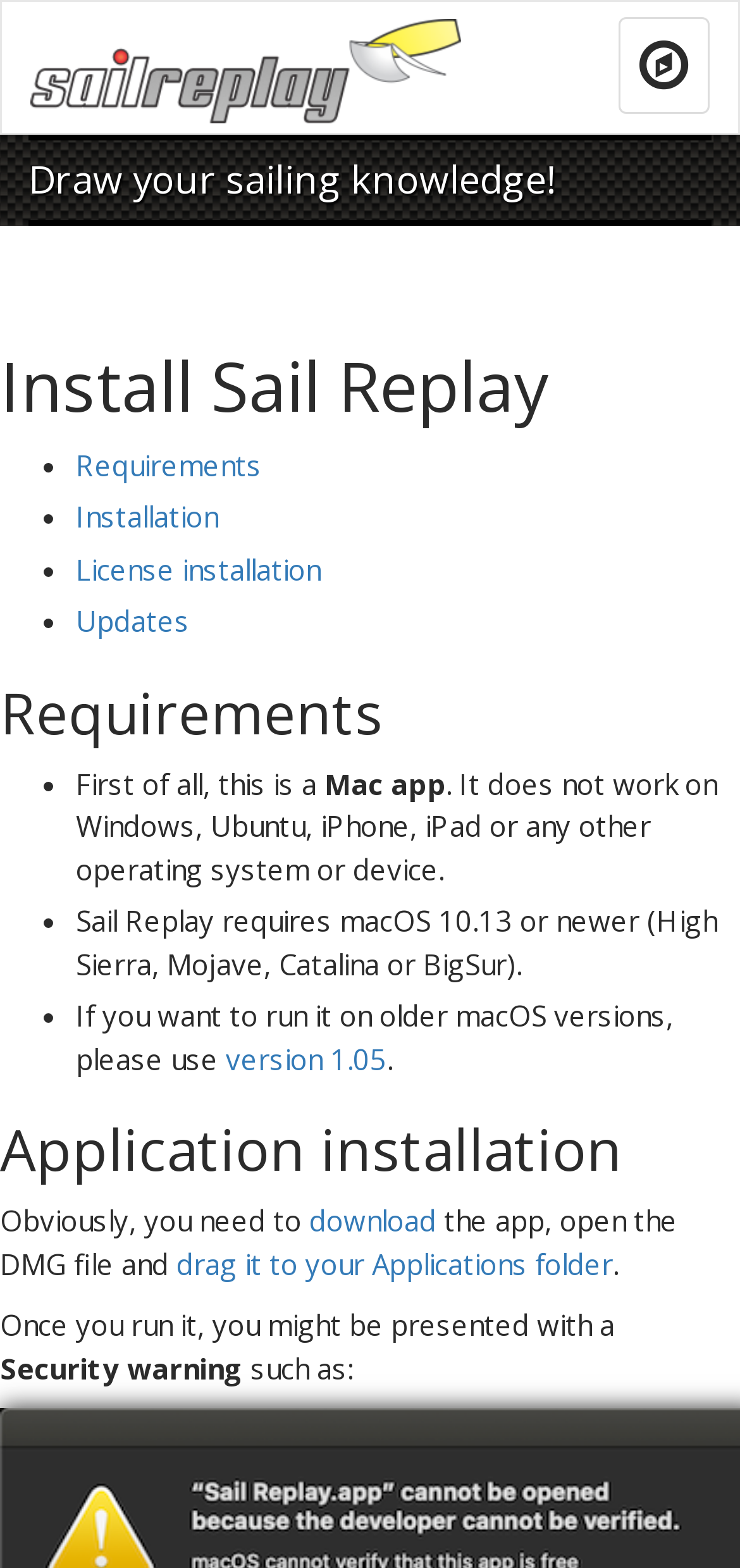Please determine the bounding box coordinates for the element that should be clicked to follow these instructions: "Install Sail Replay".

[0.0, 0.223, 1.0, 0.271]